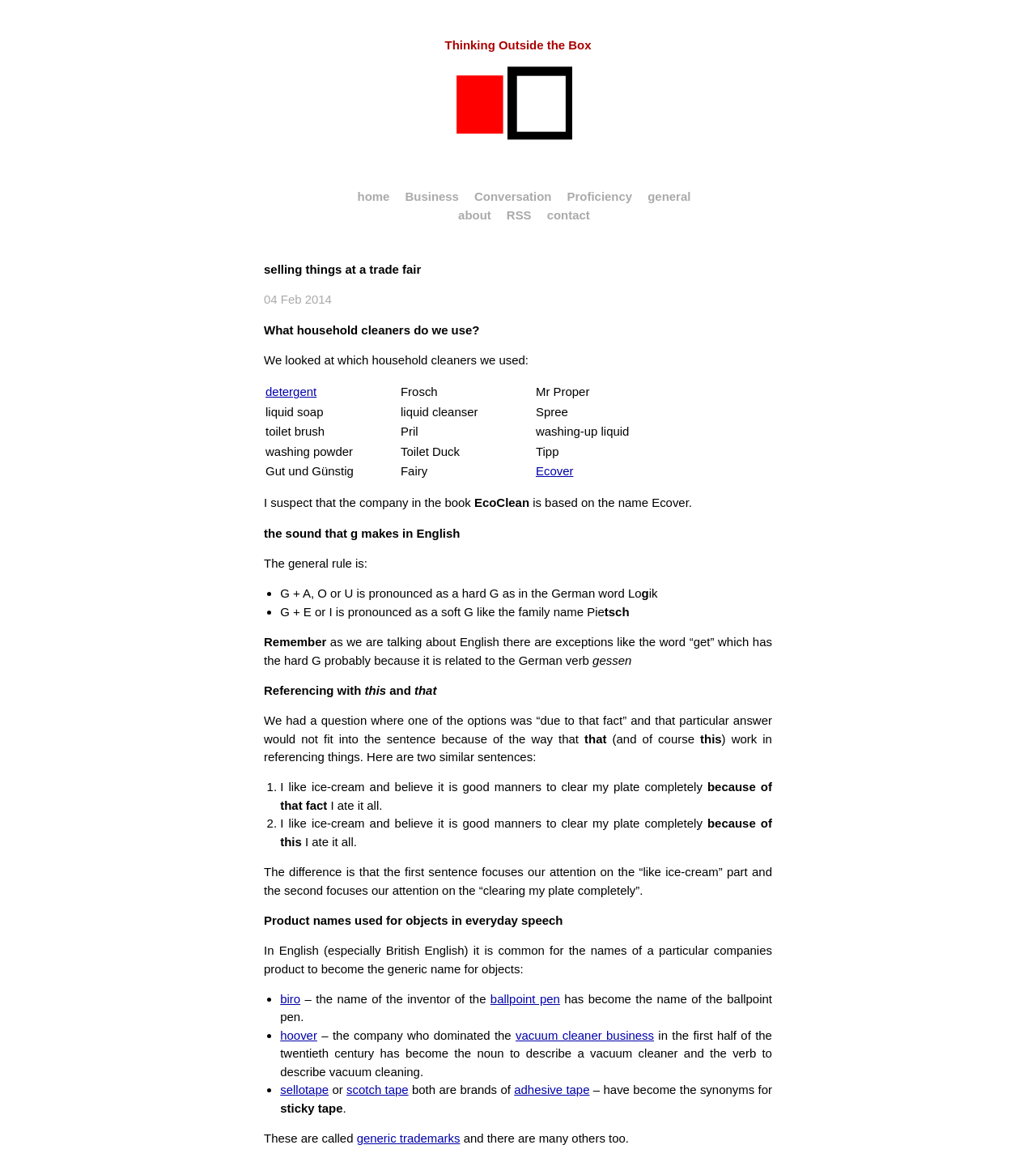Find the bounding box of the UI element described as follows: "scotch tape".

[0.334, 0.932, 0.394, 0.944]